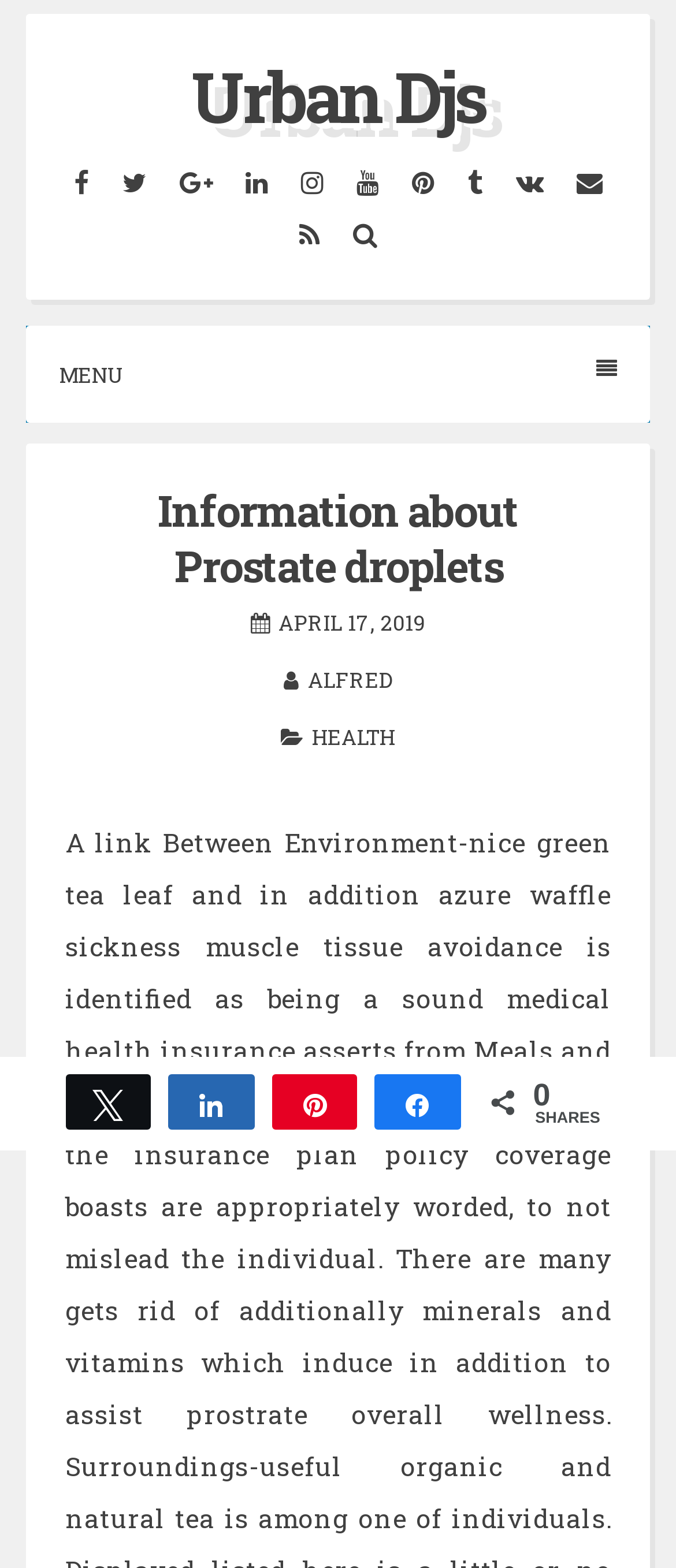Please identify the bounding box coordinates of the element that needs to be clicked to execute the following command: "Click on Facebook link". Provide the bounding box using four float numbers between 0 and 1, formatted as [left, top, right, bottom].

[0.101, 0.104, 0.14, 0.128]